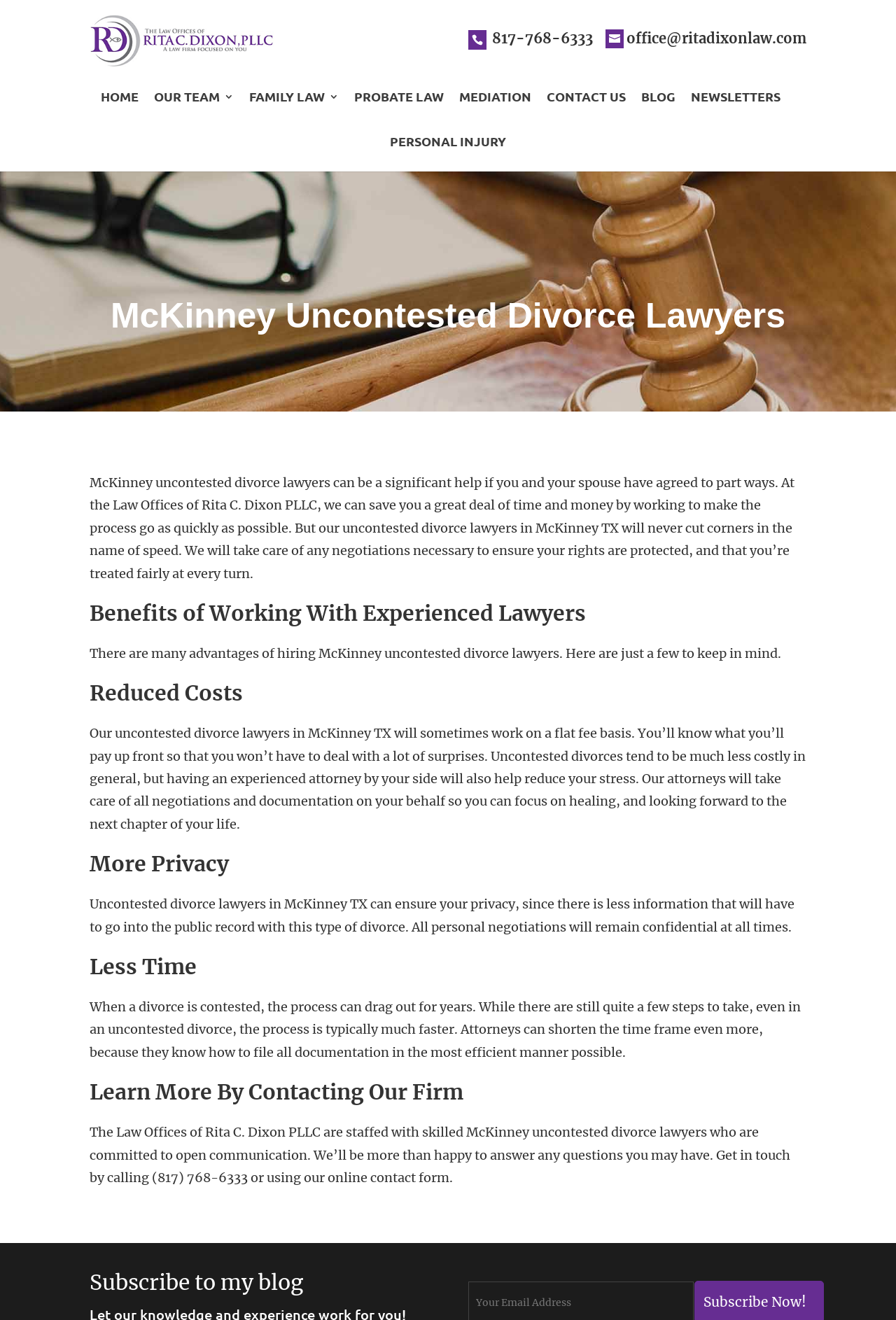Identify the bounding box coordinates for the element you need to click to achieve the following task: "Learn about family law". The coordinates must be four float values ranging from 0 to 1, formatted as [left, top, right, bottom].

[0.278, 0.069, 0.378, 0.096]